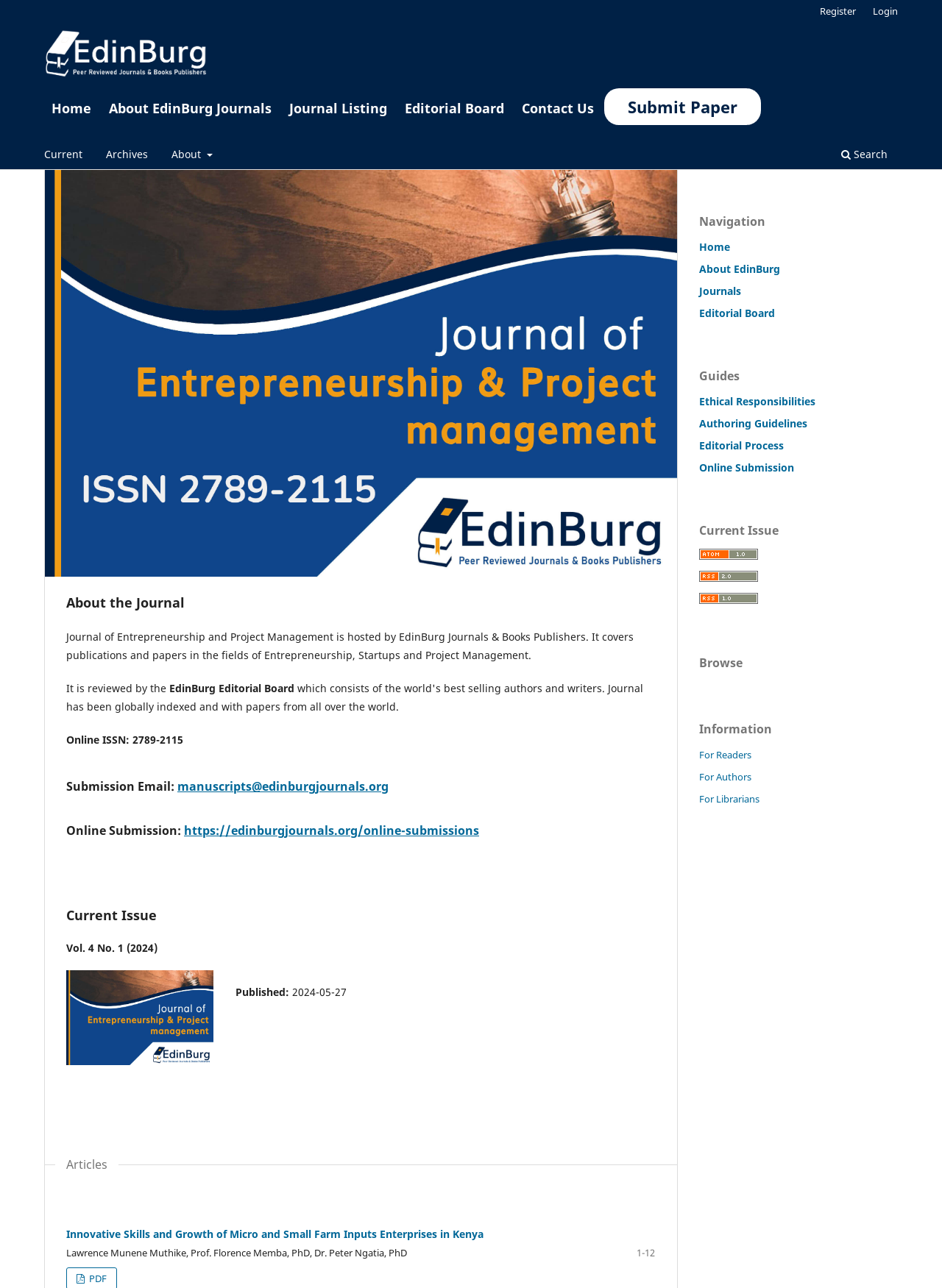Please determine the bounding box coordinates for the element that should be clicked to follow these instructions: "view current issue".

[0.07, 0.753, 0.227, 0.827]